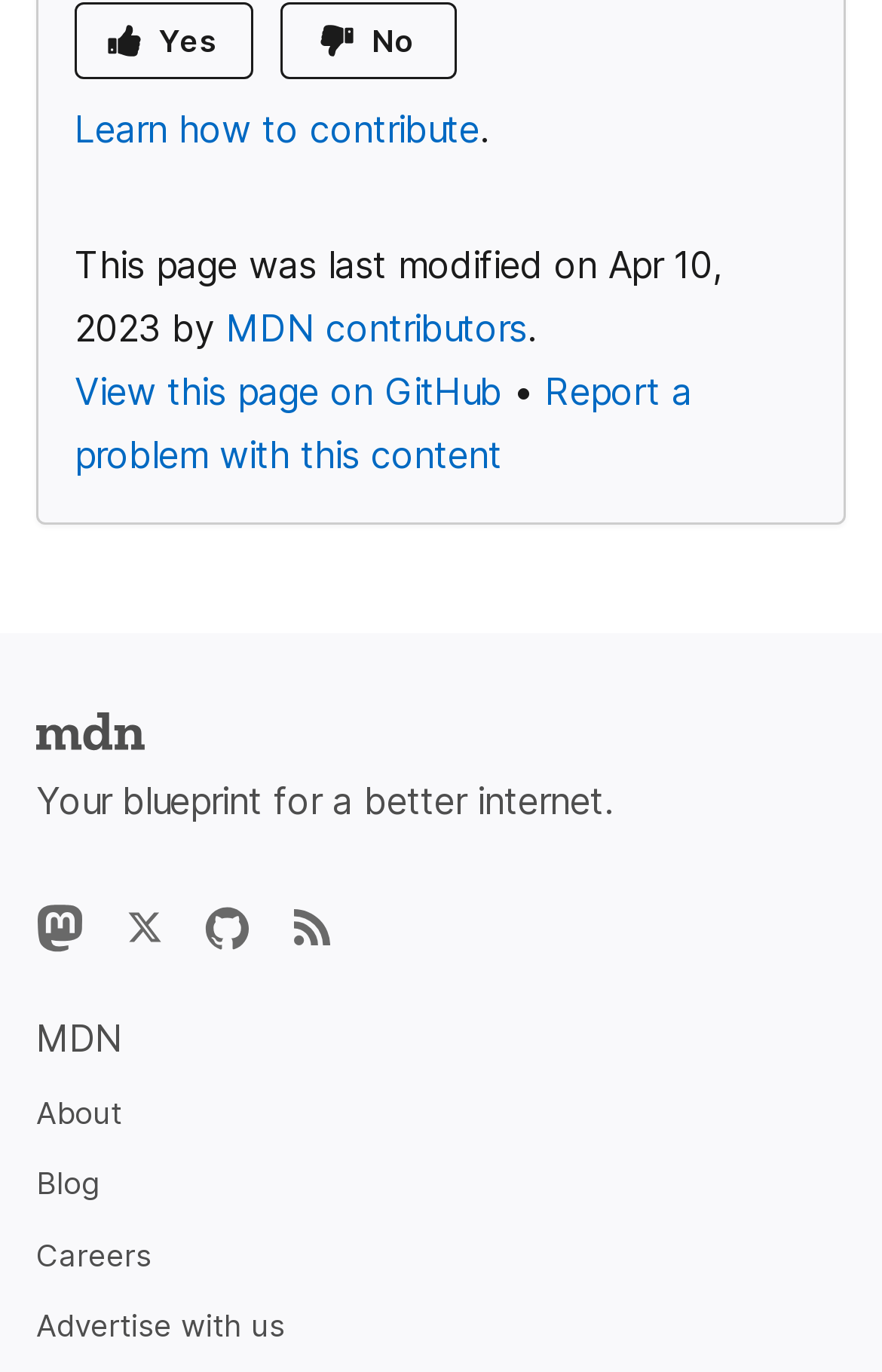Find and specify the bounding box coordinates that correspond to the clickable region for the instruction: "Learn how to contribute".

[0.085, 0.077, 0.544, 0.11]